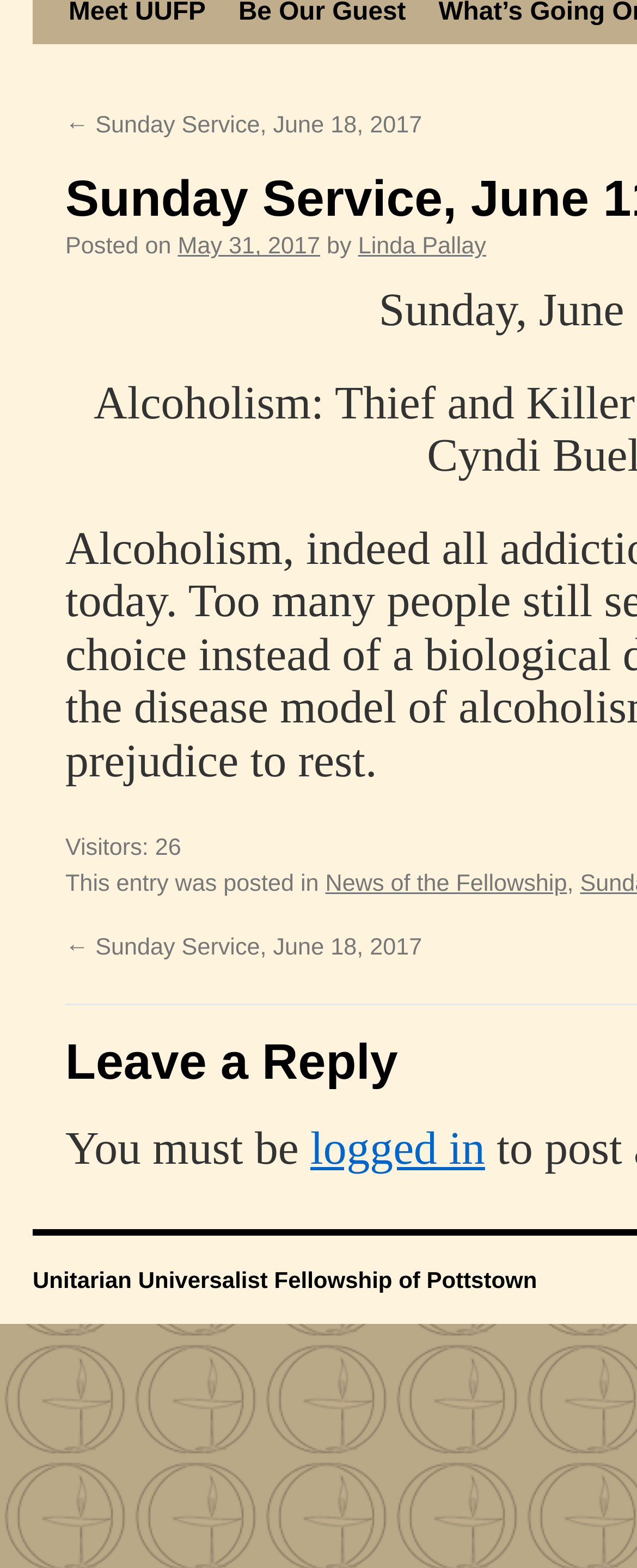Using the element description: "May 31, 2017", determine the bounding box coordinates for the specified UI element. The coordinates should be four float numbers between 0 and 1, [left, top, right, bottom].

[0.279, 0.149, 0.503, 0.166]